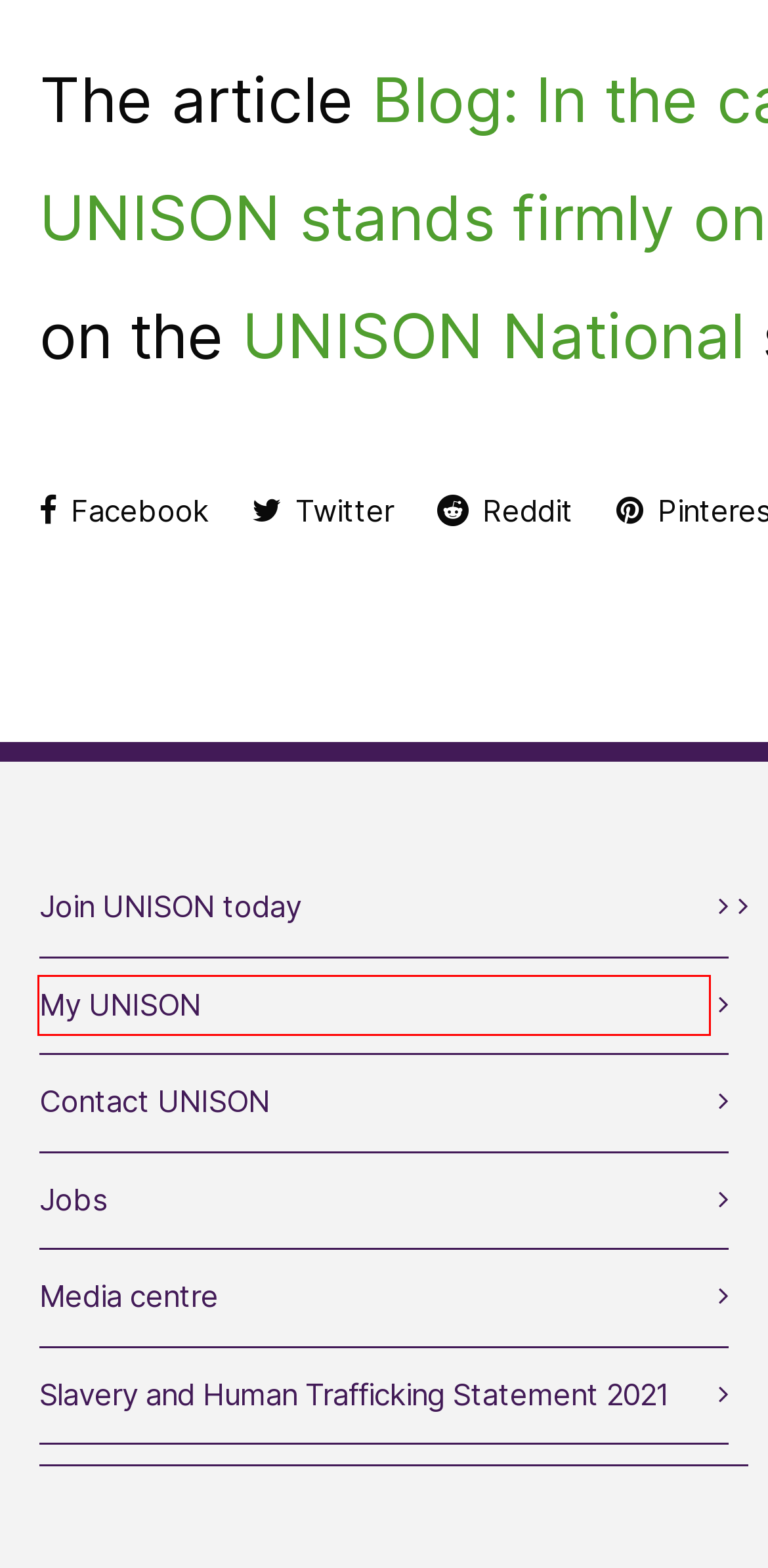You are given a webpage screenshot where a red bounding box highlights an element. Determine the most fitting webpage description for the new page that loads after clicking the element within the red bounding box. Here are the candidates:
A. My UNISON | UNISON National
B. 2 September 2023 - Sefton UNISON
C. UNISON's statement on modern slavery
D. Jobs | UNISON National
E. Join UNISON and get essential cover
F. UNISON - the public service union
G. Contact UNISON | About | UNISON National
H. Media centre | News | UNISON National

A